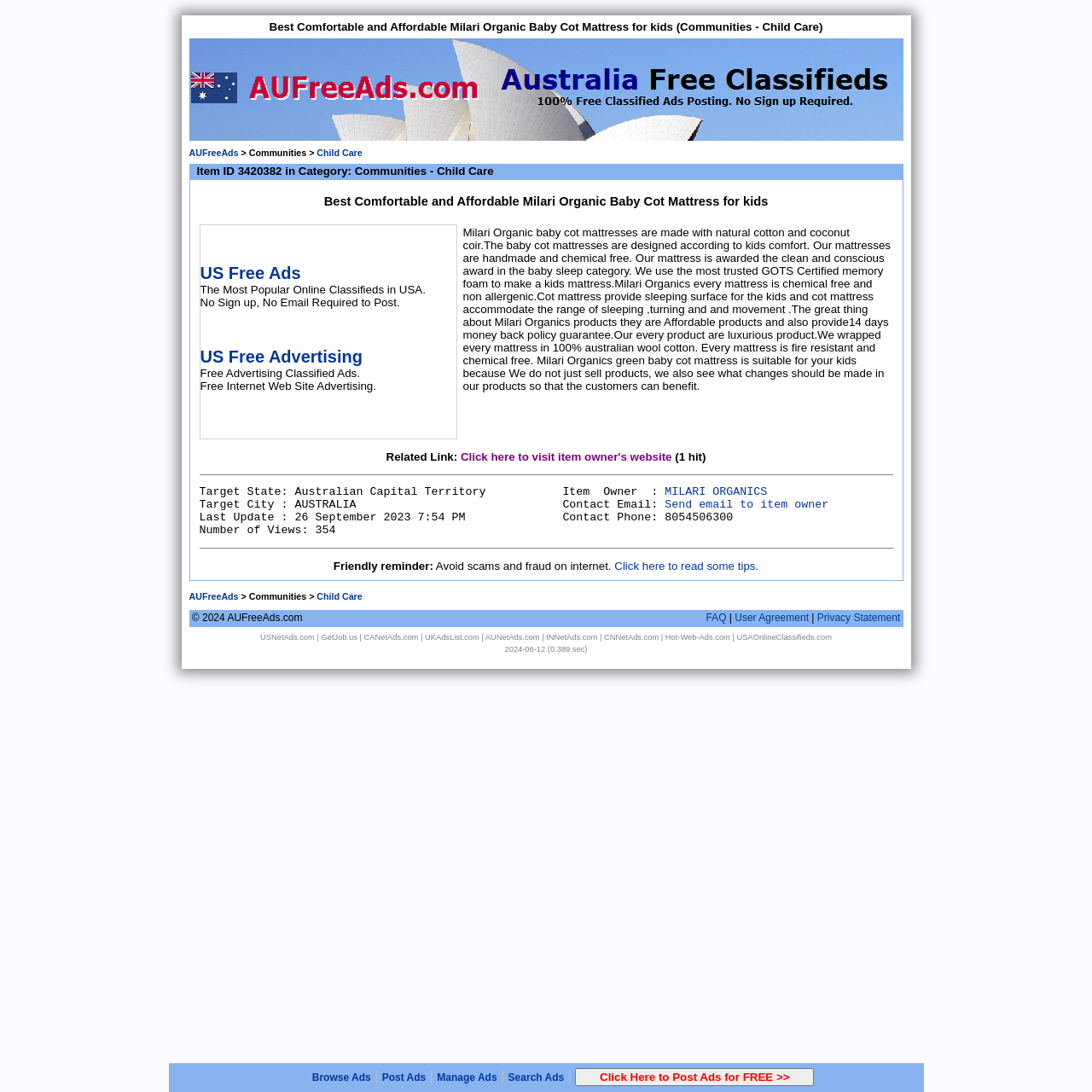What is the material used to make the baby cot mattress?
Give a one-word or short phrase answer based on the image.

Natural cotton and coconut coir